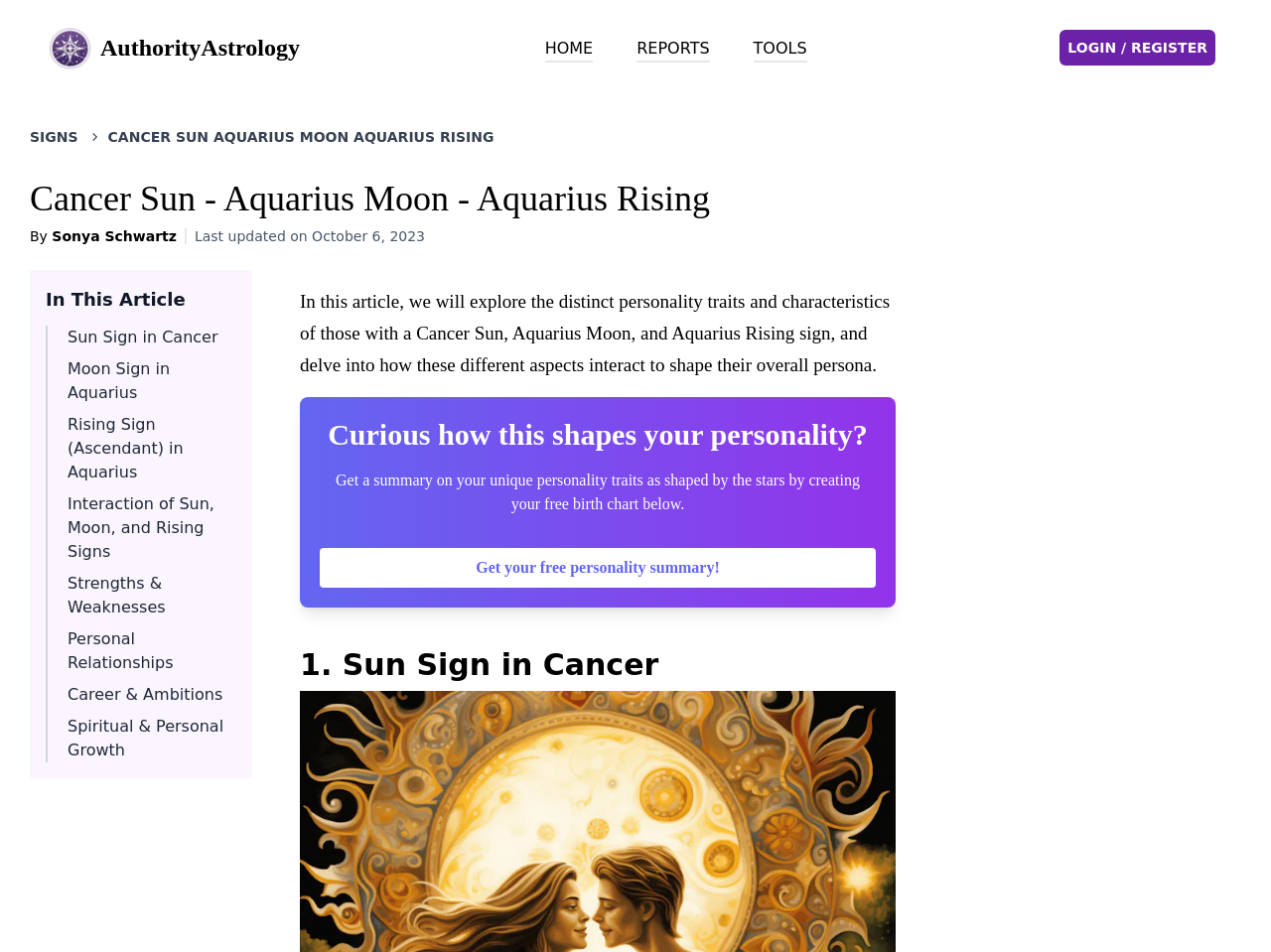Identify and extract the main heading from the webpage.

Cancer Sun - Aquarius Moon - Aquarius Rising